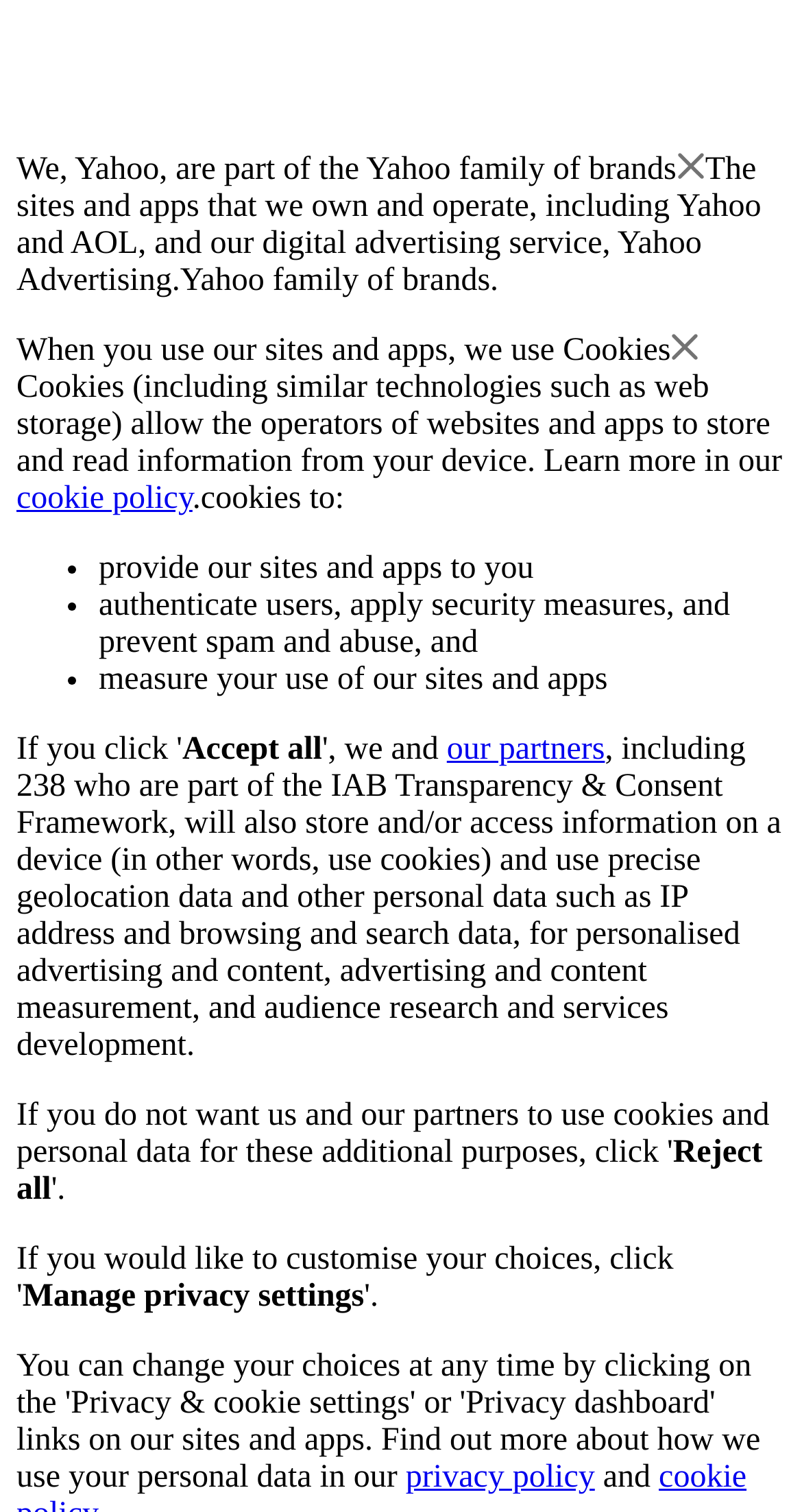Please use the details from the image to answer the following question comprehensively:
What can users do with their privacy settings?

The webpage provides an option for users to 'Manage privacy settings', which allows them to control their privacy settings and make choices about how their data is used.